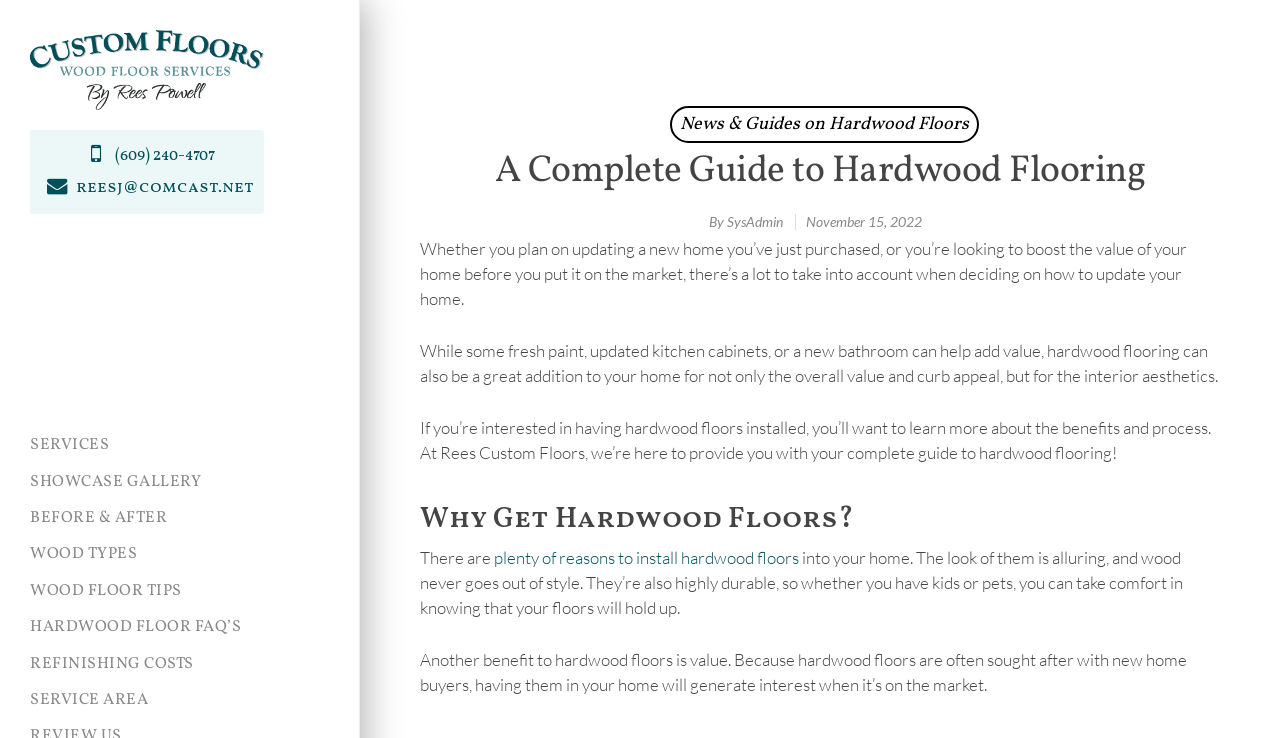Determine the title of the webpage and give its text content.

A Complete Guide to Hardwood Flooring